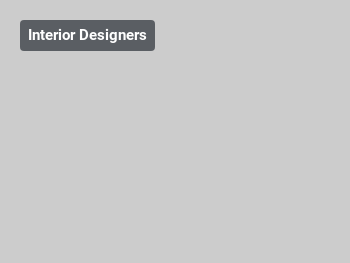Please provide a brief answer to the question using only one word or phrase: 
What is the focus of the clickable link?

Interior Designers